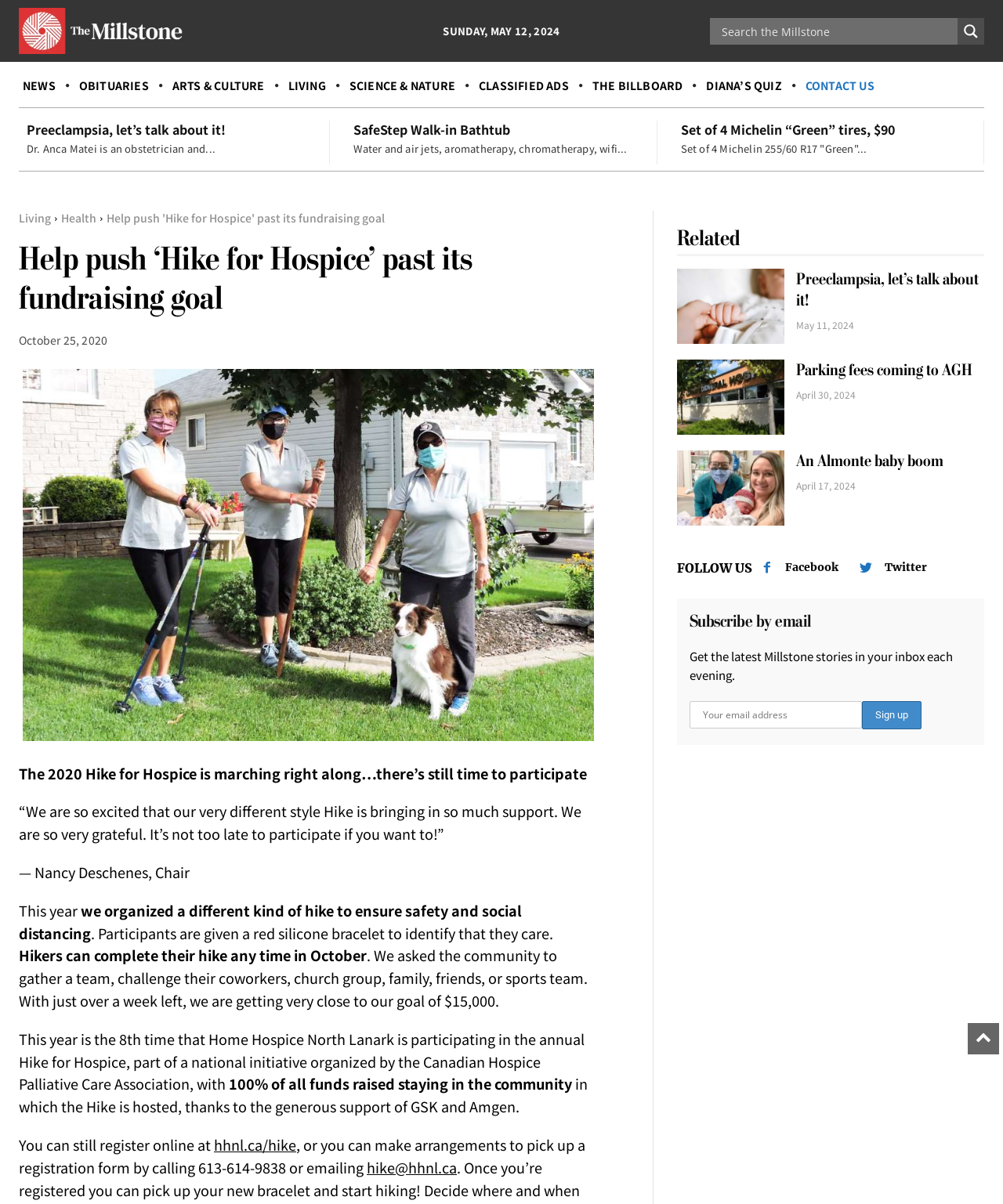Please locate and retrieve the main header text of the webpage.

Help push ‘Hike for Hospice’ past its fundraising goal